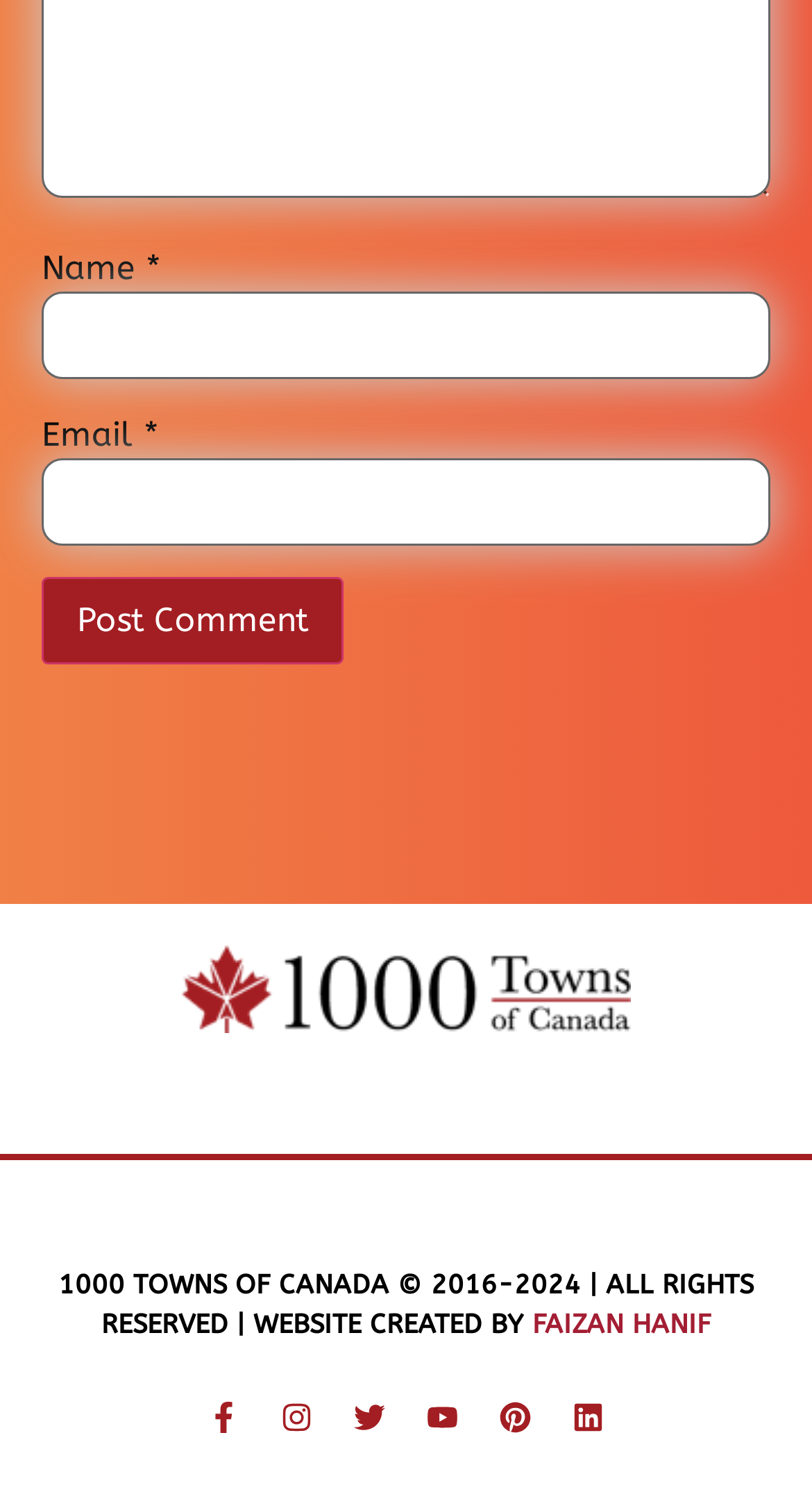Determine the bounding box of the UI component based on this description: "Pinterest". The bounding box coordinates should be four float values between 0 and 1, i.e., [left, top, right, bottom].

[0.596, 0.929, 0.673, 0.971]